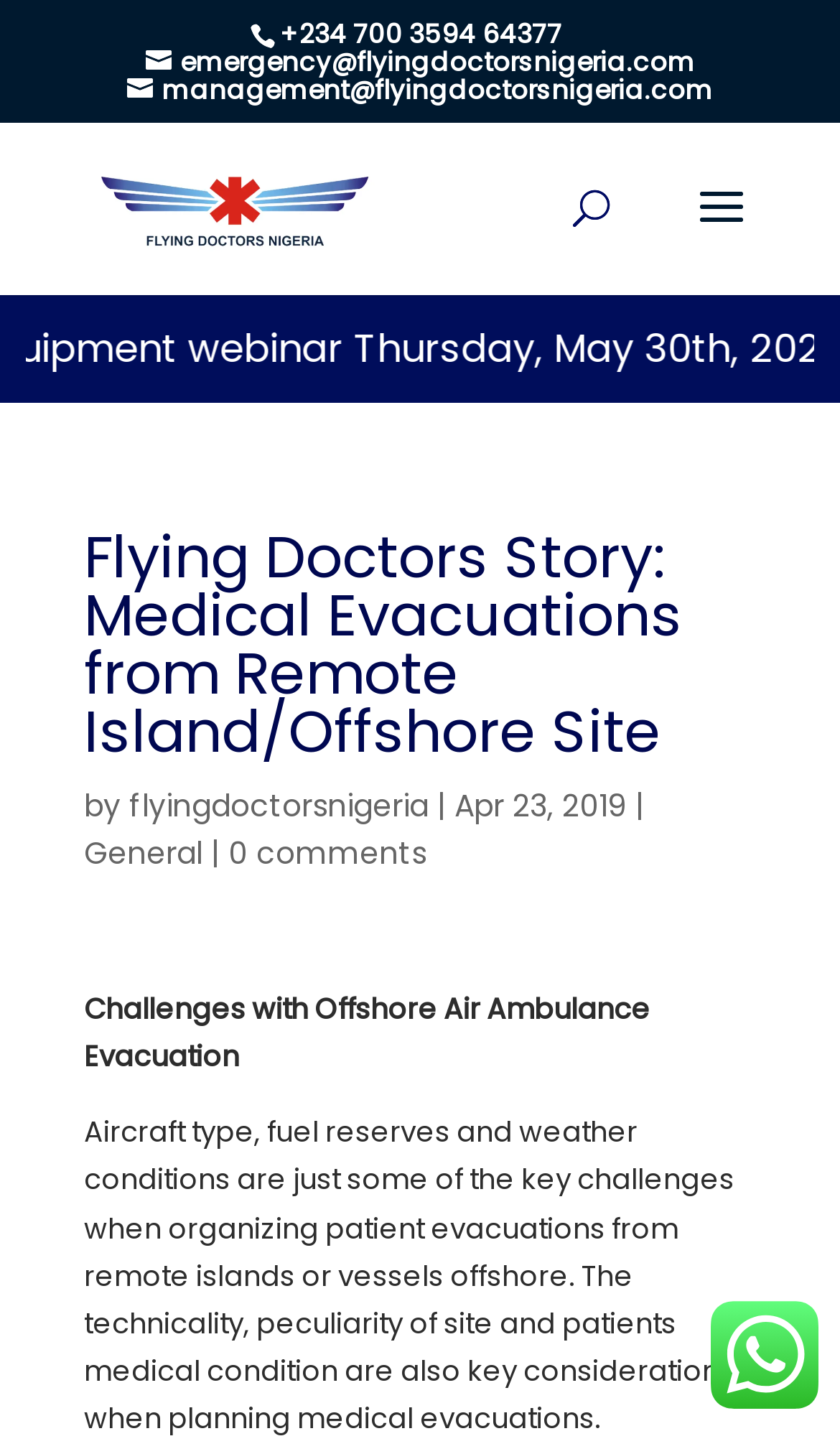Give the bounding box coordinates for the element described as: "Washington DC Motorcycle Accident Lawyer".

None